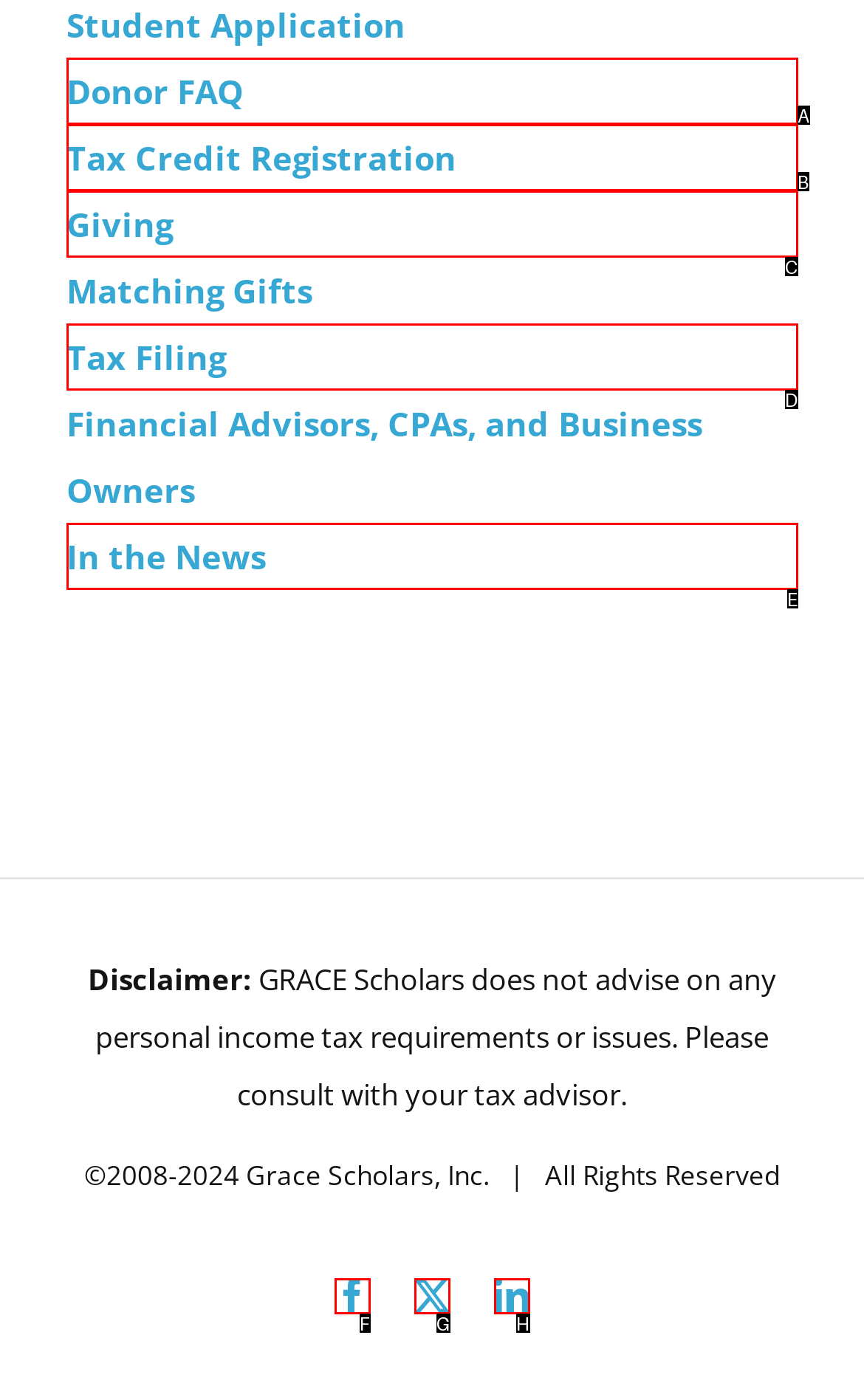Pinpoint the HTML element that fits the description: Tax Filing
Answer by providing the letter of the correct option.

D